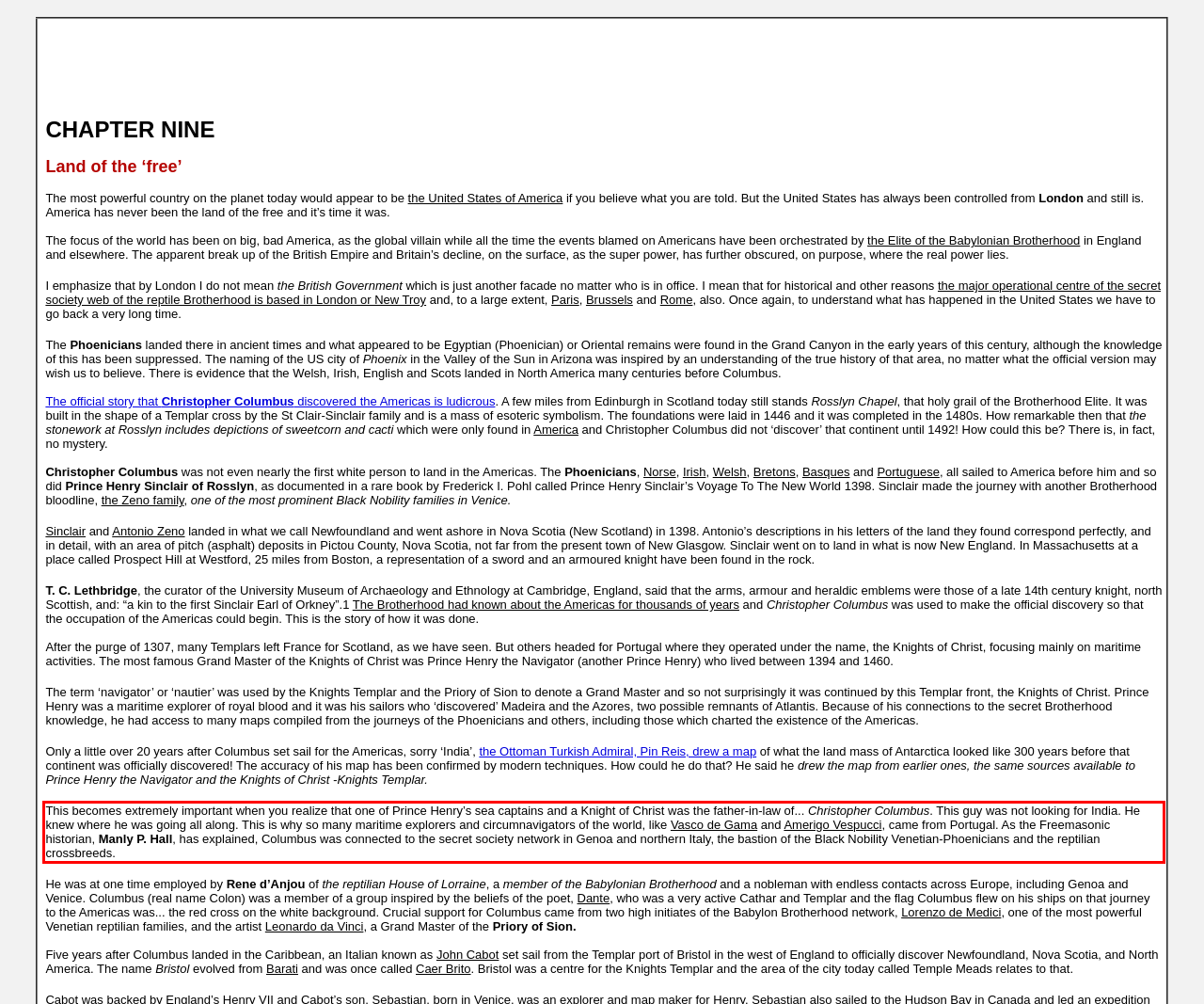From the provided screenshot, extract the text content that is enclosed within the red bounding box.

This becomes extremely important when you realize that one of Prince Henry’s sea captains and a Knight of Christ was the father-in-law of... Christopher Columbus. This guy was not looking for India. He knew where he was going all along. This is why so many maritime explorers and circumnavigators of the world, like Vasco de Gama and Amerigo Vespucci, came from Portugal. As the Freemasonic historian, Manly P. Hall, has explained, Columbus was connected to the secret society network in Genoa and northern Italy, the bastion of the Black Nobility Venetian-Phoenicians and the reptilian crossbreeds.